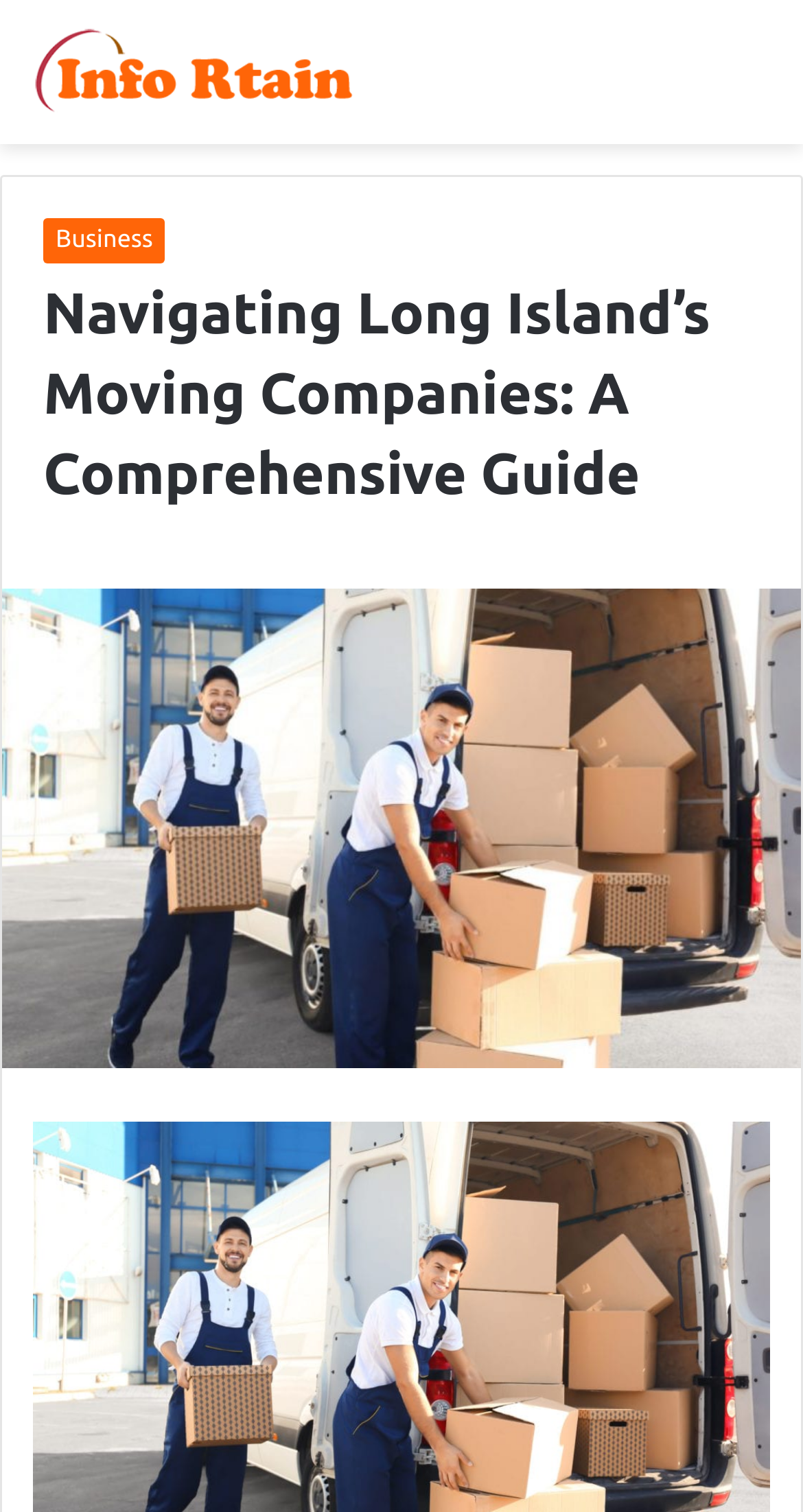Provide the bounding box coordinates of the HTML element described as: "Business". The bounding box coordinates should be four float numbers between 0 and 1, i.e., [left, top, right, bottom].

[0.054, 0.144, 0.206, 0.174]